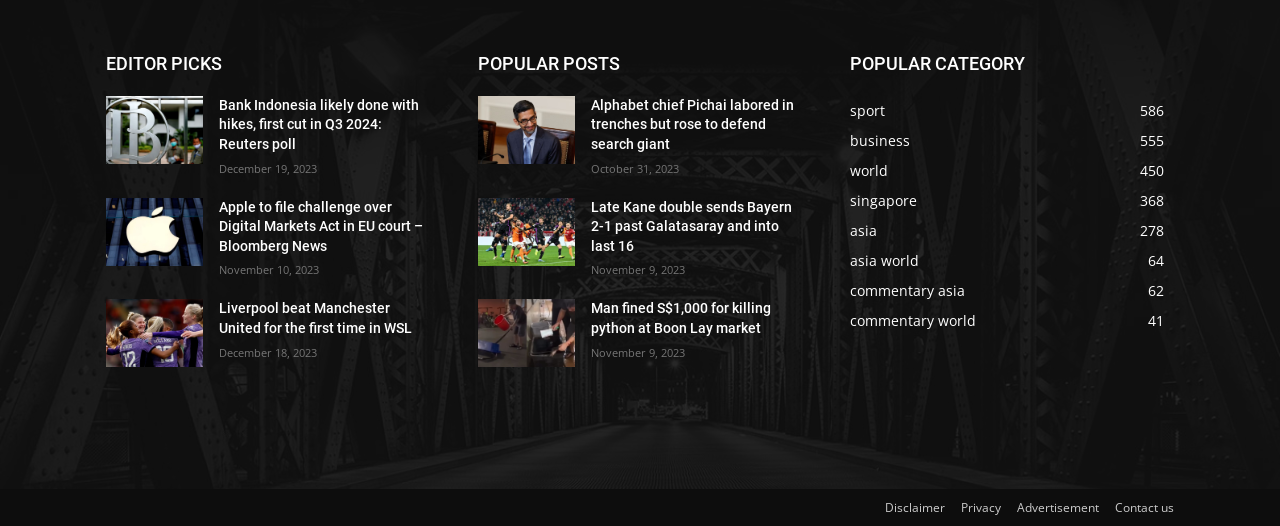Respond with a single word or short phrase to the following question: 
How many popular categories are listed?

6